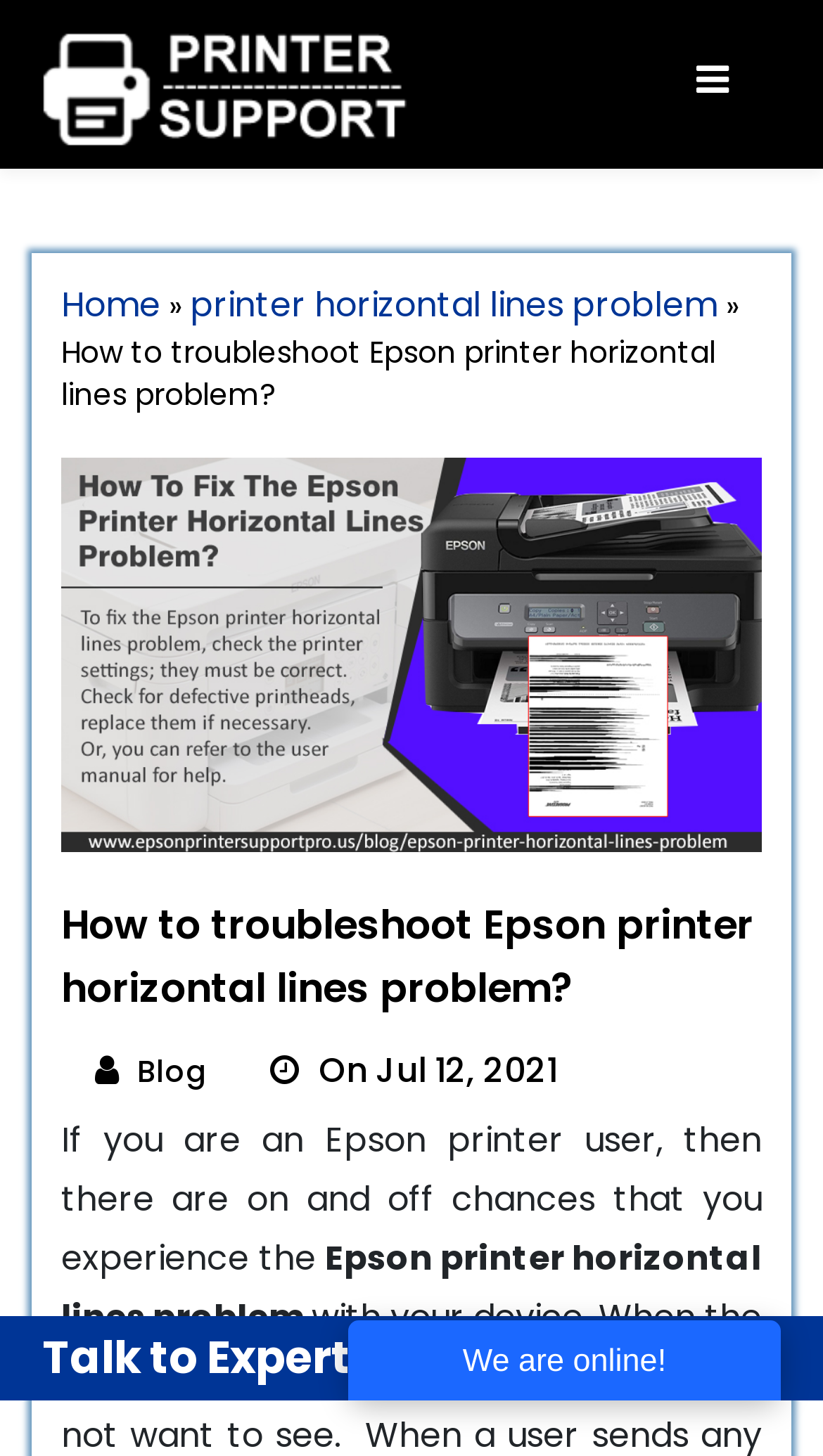What is the image description on the webpage?
Use the screenshot to answer the question with a single word or phrase.

Epson Printer horizontal lines